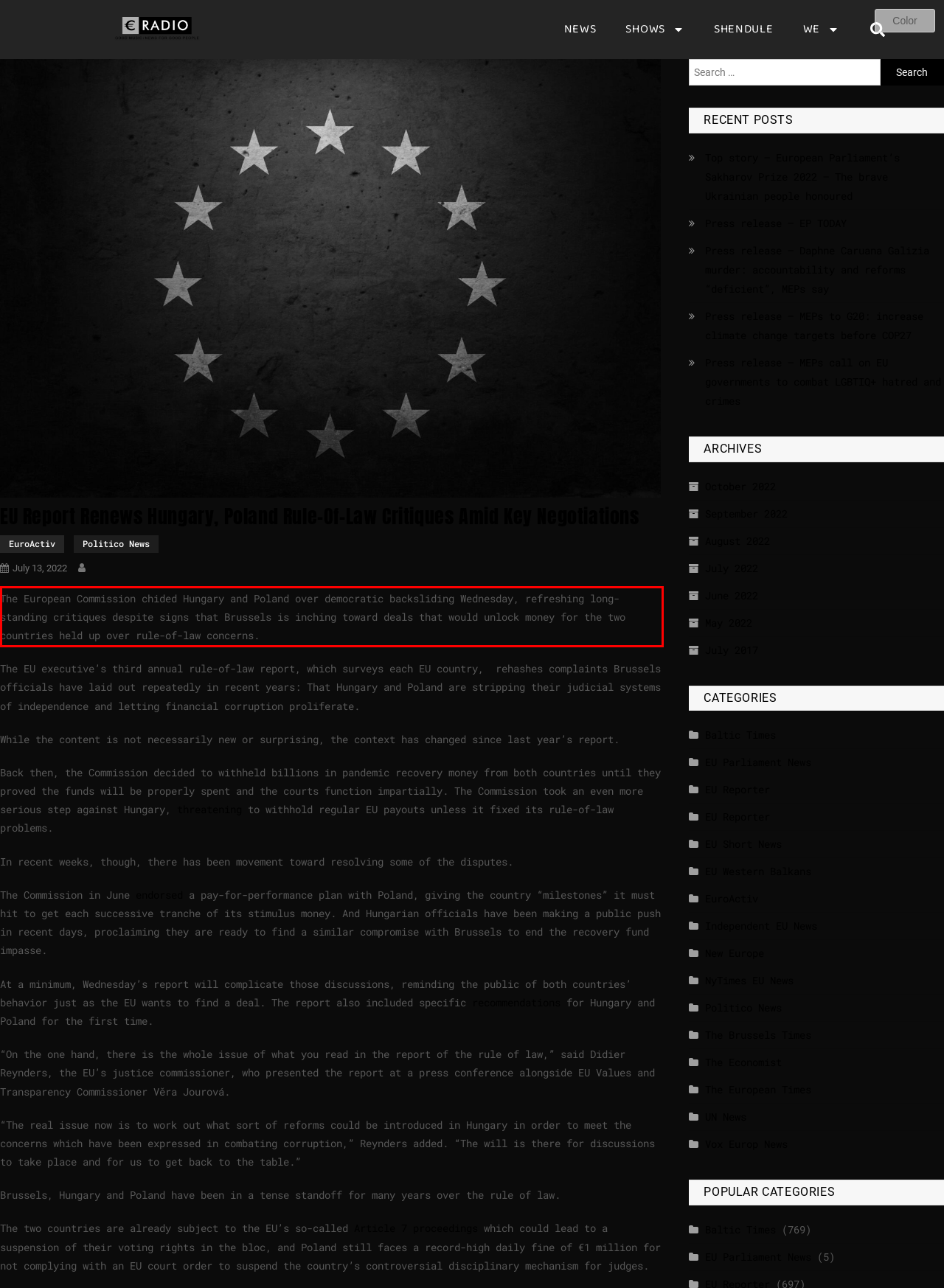You are presented with a screenshot containing a red rectangle. Extract the text found inside this red bounding box.

The European Commission chided Hungary and Poland over democratic backsliding Wednesday, refreshing long-standing critiques despite signs that Brussels is inching toward deals that would unlock money for the two countries held up over rule-of-law concerns.